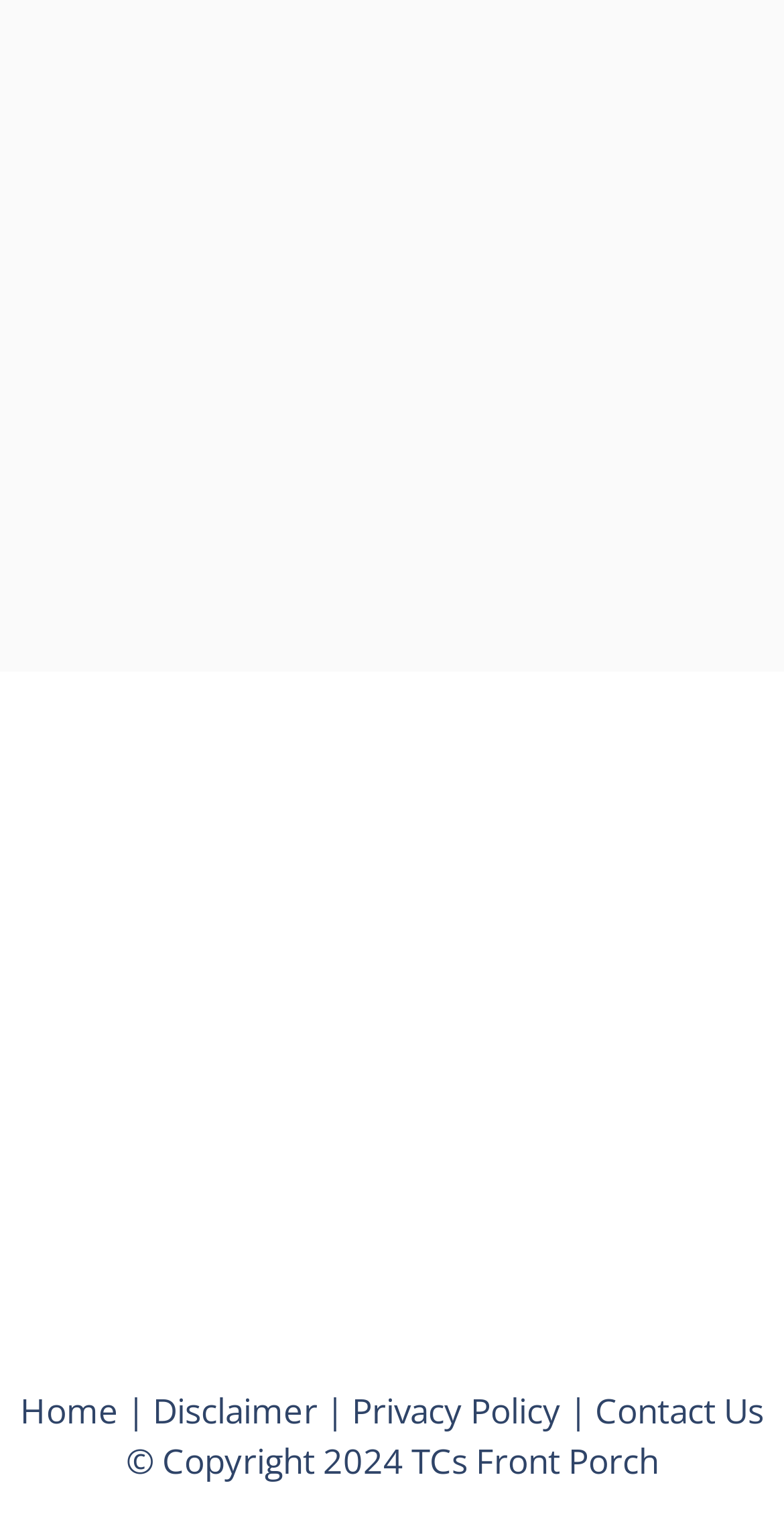Refer to the image and provide an in-depth answer to the question:
How many links are on the bottom navigation bar?

I counted the number of link elements on the bottom navigation bar and found four links: 'Home', 'Disclaimer', 'Privacy Policy', and 'Contact Us'.